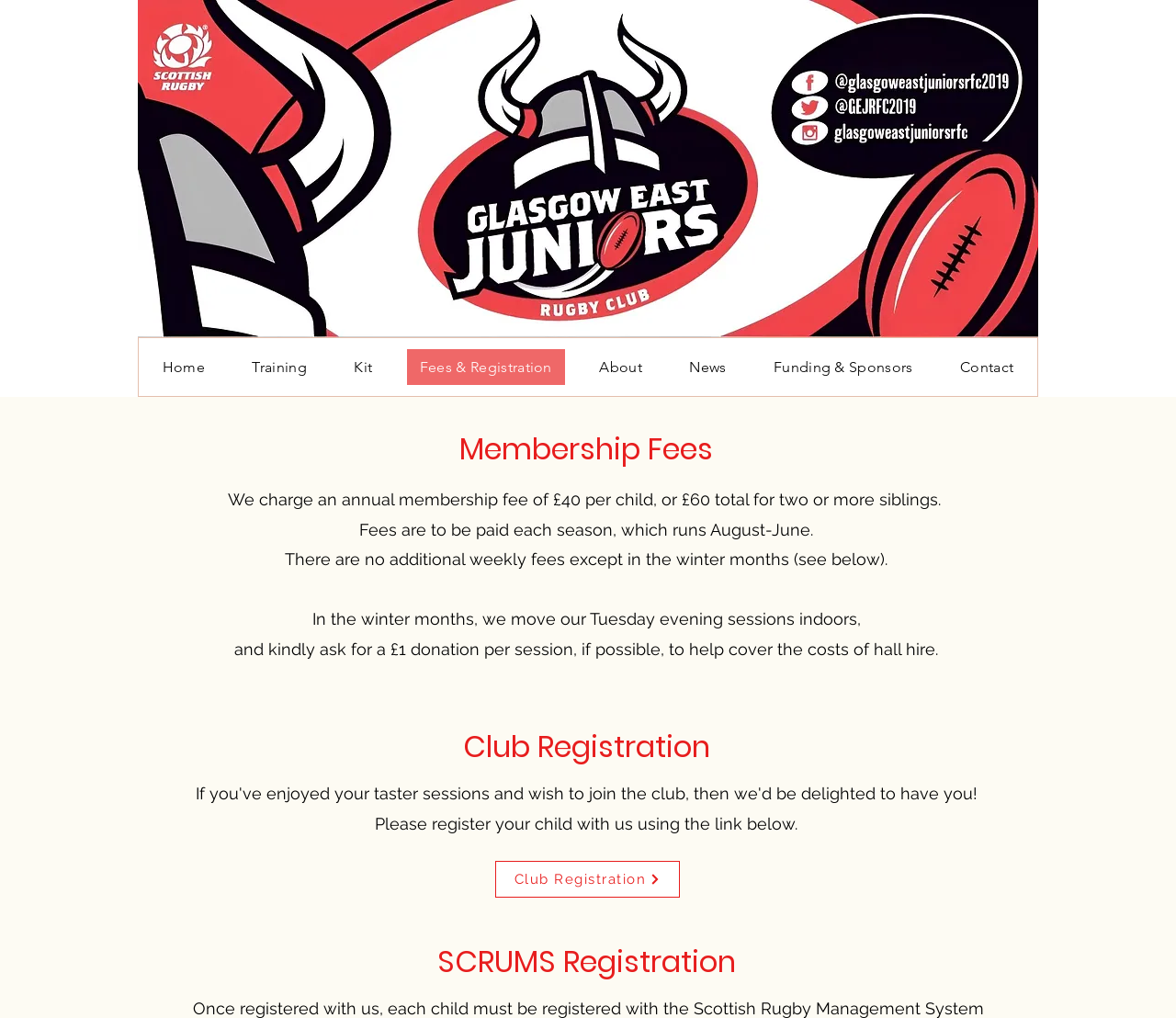Where can I register my child with the club?
Based on the visual information, provide a detailed and comprehensive answer.

The webpage instructs users to register their child with the club using the link provided, as stated in the text 'Please register your child with us using the link below.'